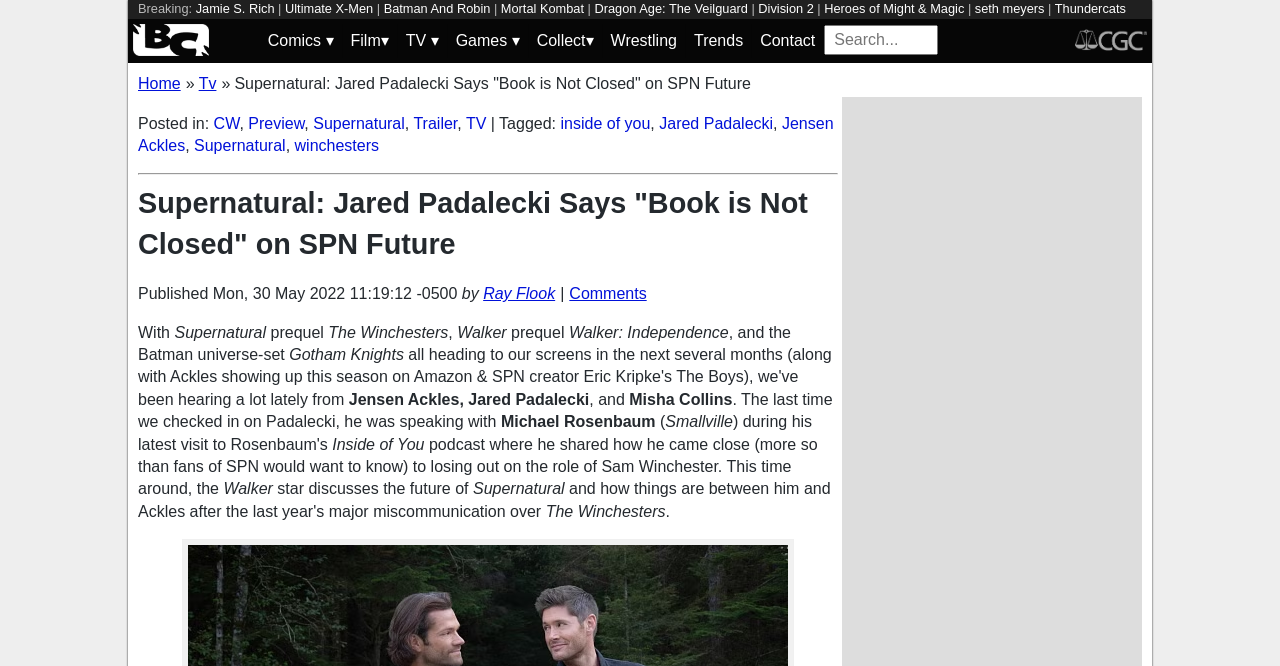Generate a comprehensive caption for the webpage you are viewing.

The webpage is an article about Supernatural star Jared Padalecki discussing the future of the show and its prequel. At the top of the page, there is a breaking news header with a list of links to other news articles and comics. Below this, there are several links to different categories, including Comics, Film, TV, Games, and Collect, each with a toggle dropdown option.

To the right of these links, there is a search bar with a placeholder text "Search...". Above the article title, there are links to CGC and Home, with a "»" symbol separating them. The article title, "Supernatural: Jared Padalecki Says 'Book is Not Closed' on SPN Future", is followed by a list of tags, including CW, Preview, Supernatural, Trailer, and TV.

The article itself discusses Jared Padalecki's comments on the future of Supernatural and its prequel, The Winchesters. The text is divided into paragraphs, with quotes from Padalecki and mentions of other related shows, such as Walker and Gotham Knights. There are also links to other articles and tags throughout the text.

At the bottom of the article, there is a separator line, followed by the article's publication information, including the date and time, and the author's name, Ray Flook. There are also links to comments and other related articles.